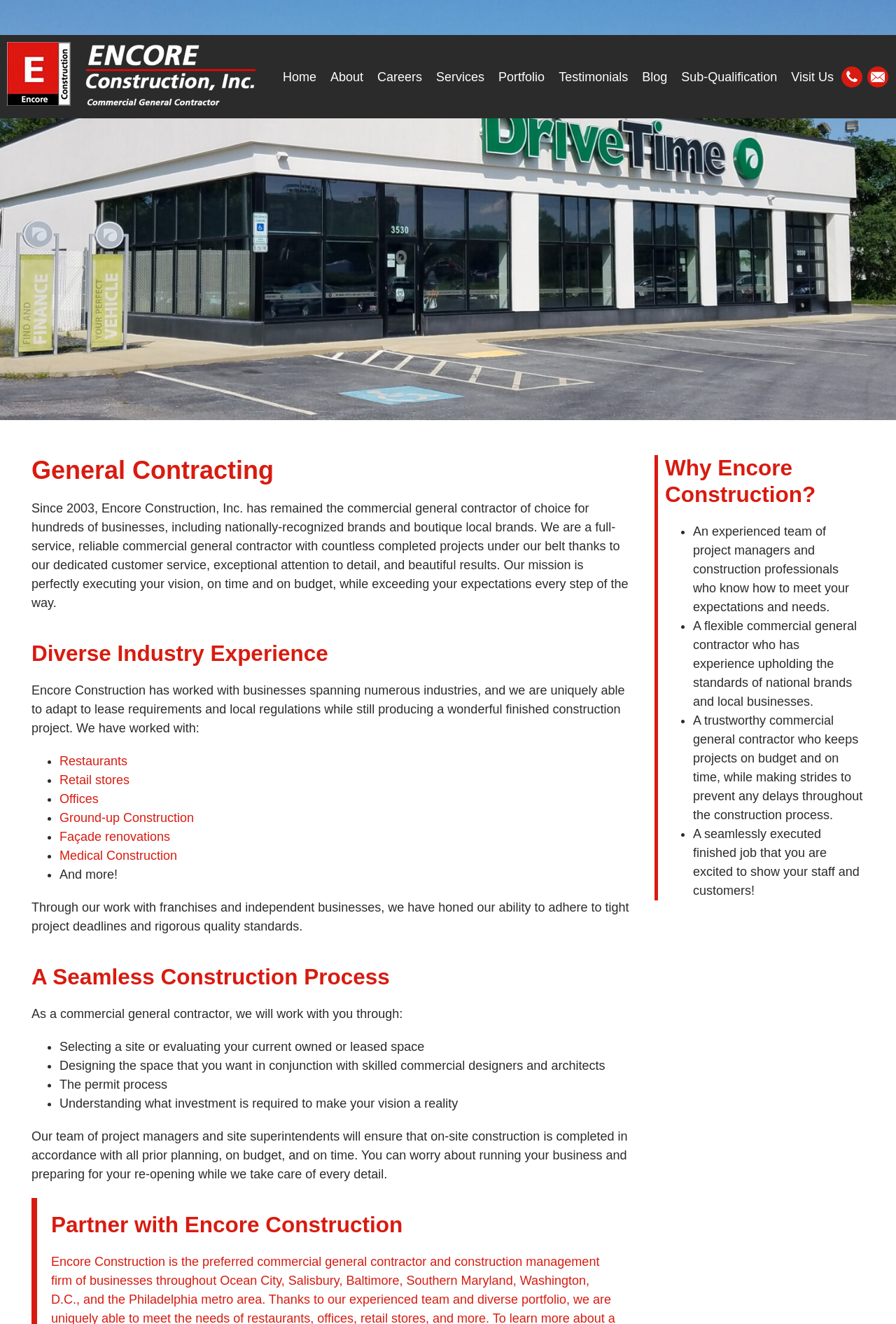Find the bounding box coordinates of the clickable area that will achieve the following instruction: "Click the 'Services' link".

[0.479, 0.045, 0.548, 0.071]